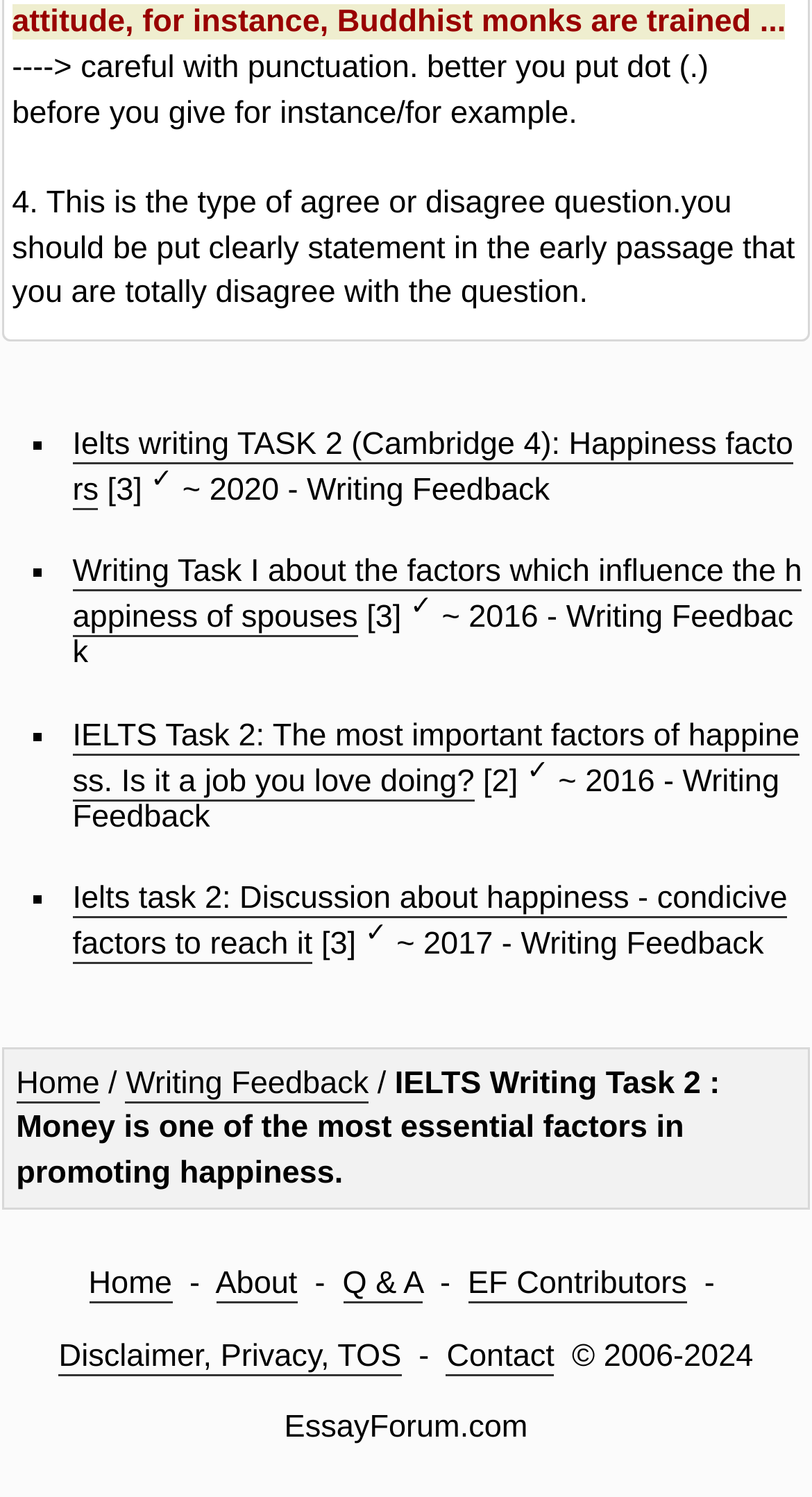What type of task is discussed on this webpage?
Using the information from the image, give a concise answer in one word or a short phrase.

Writing Task 2